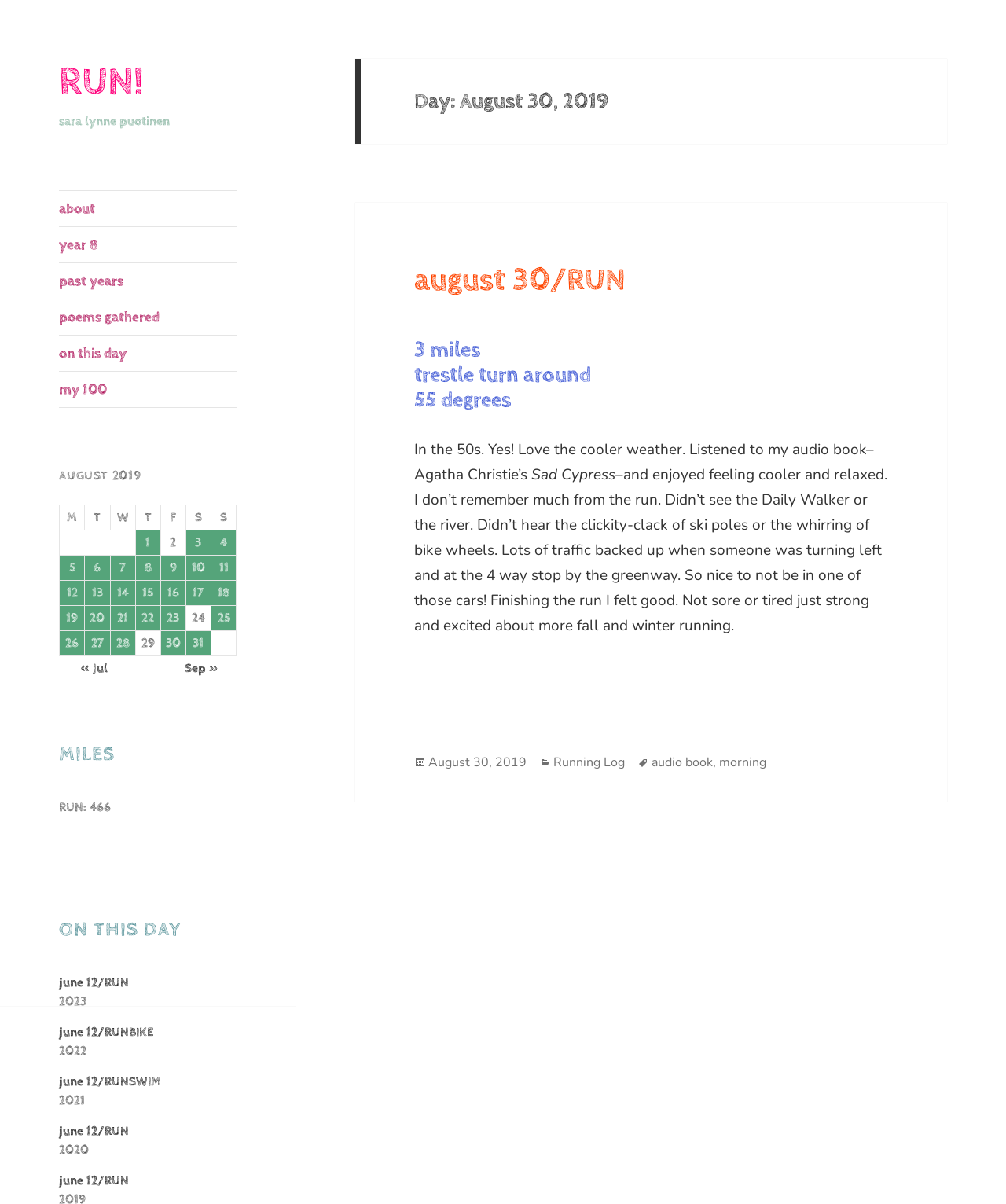Use a single word or phrase to answer this question: 
What is the author's name?

sara lynne puotinen